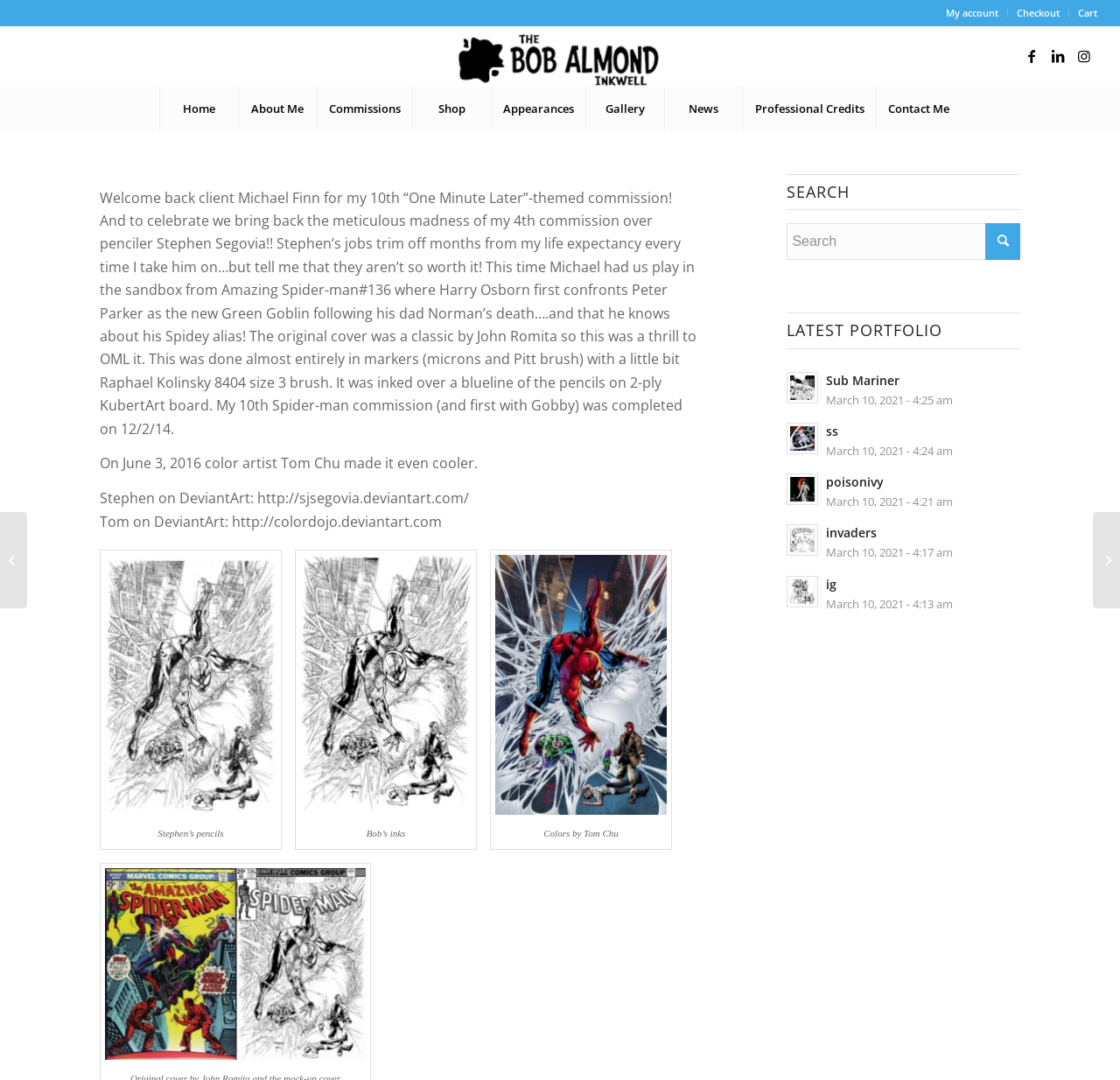Determine the bounding box coordinates of the element's region needed to click to follow the instruction: "Check out". Provide these coordinates as four float numbers between 0 and 1, formatted as [left, top, right, bottom].

[0.9, 0.008, 0.955, 0.016]